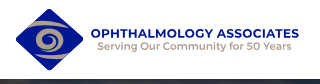Offer an in-depth caption that covers the entire scene depicted in the image.

This image features the logo of Ophthalmology Associates, presented in a diamond-shaped design that combines blue and gold hues. The text prominently displays "OPHTHALMOLOGY ASSOCIATES" in bold, blue letters, emphasizing the clinic's specialty. Below the name, a lighter font states "Serving Our Community for 50 Years," highlighting the organization's longstanding commitment to eye care in the community. The logo effectively communicates professionalism and trust, reflecting the clinic's dedication to providing quality ophthalmological services for half a century.